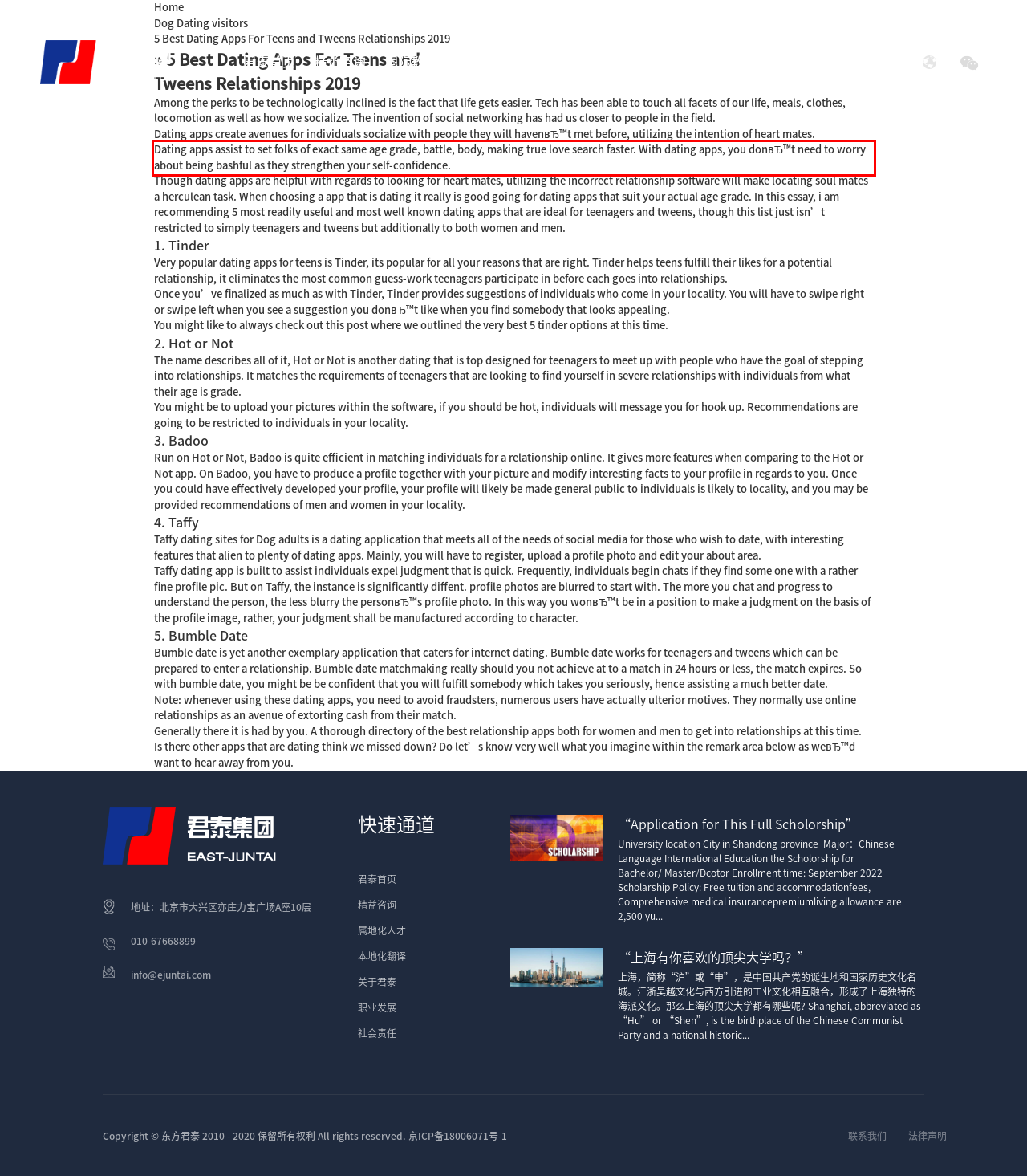You are given a screenshot of a webpage with a UI element highlighted by a red bounding box. Please perform OCR on the text content within this red bounding box.

Dating apps assist to set folks of exact same age grade, battle, body, making true love search faster. With dating apps, you donвЂ™t need to worry about being bashful as they strengthen your self-confidence.